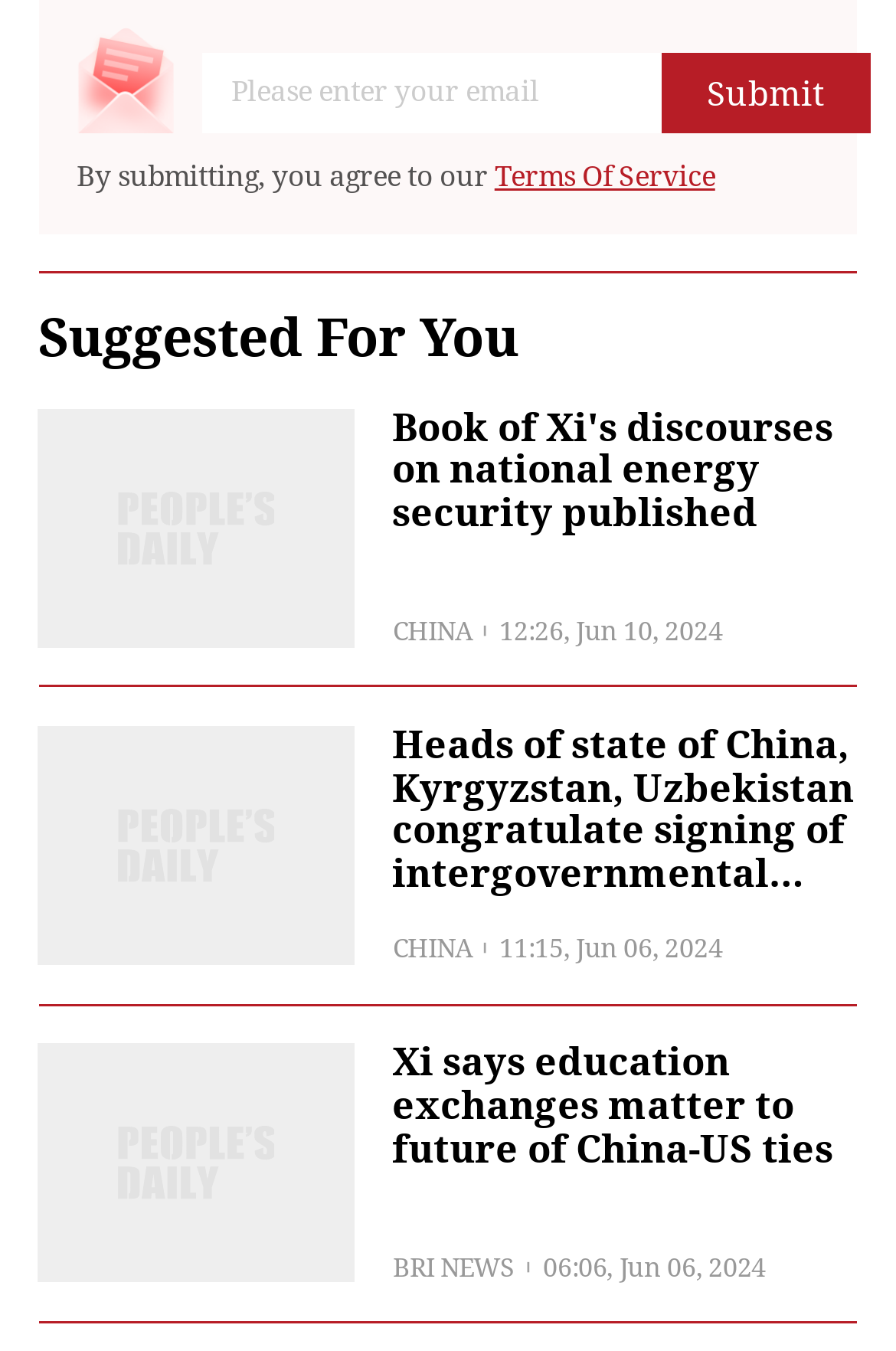What is the time of the second news?
Using the image, provide a concise answer in one word or a short phrase.

11:15, Jun 06, 2024